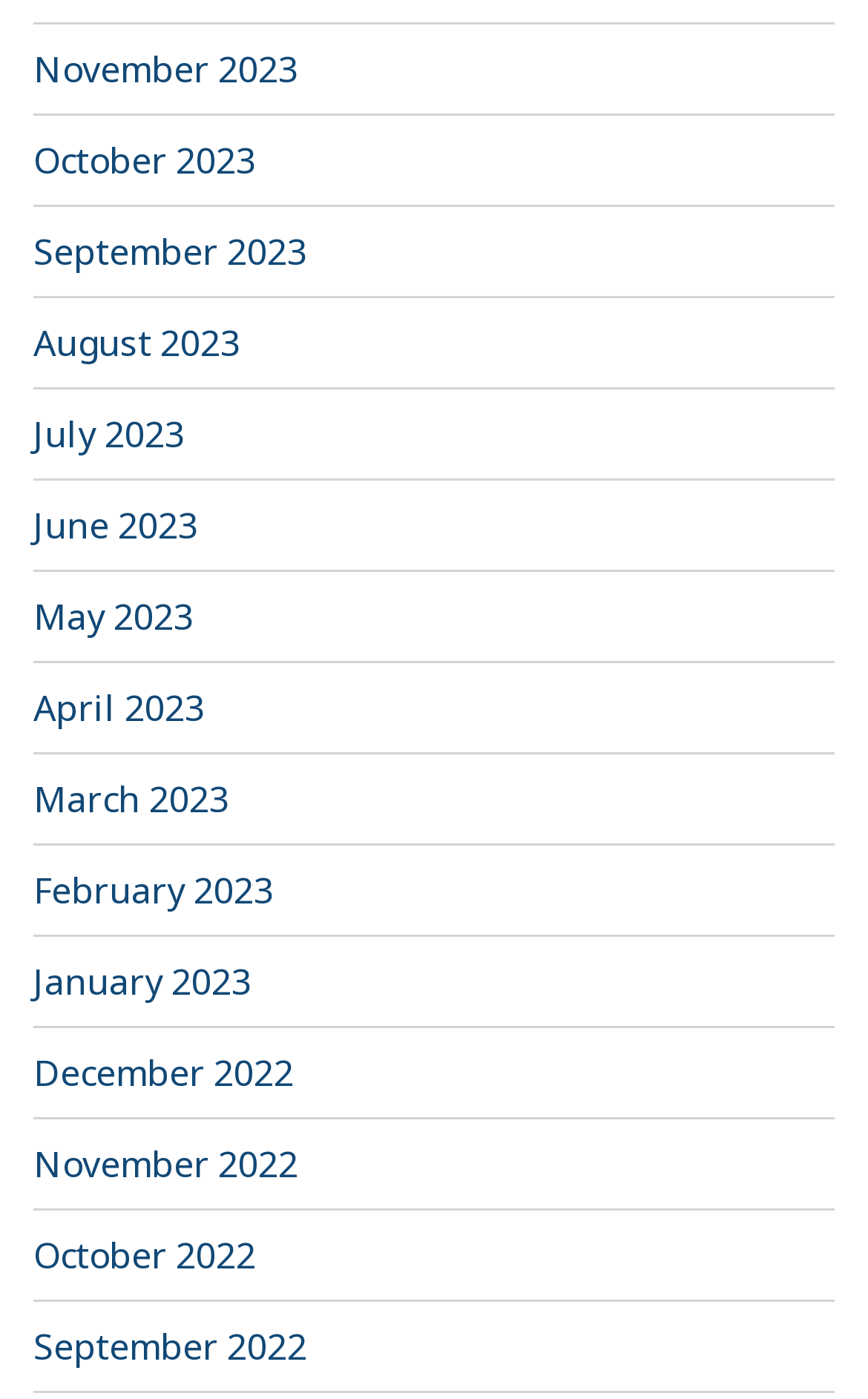Utilize the details in the image to give a detailed response to the question: How many links are above the 'June 2023' link?

I compared the y1 and y2 coordinates of the links and found that the links above 'June 2023' are 'November 2023', 'October 2023', 'September 2023', 'August 2023', and 'July 2023', which are 5 links in total.